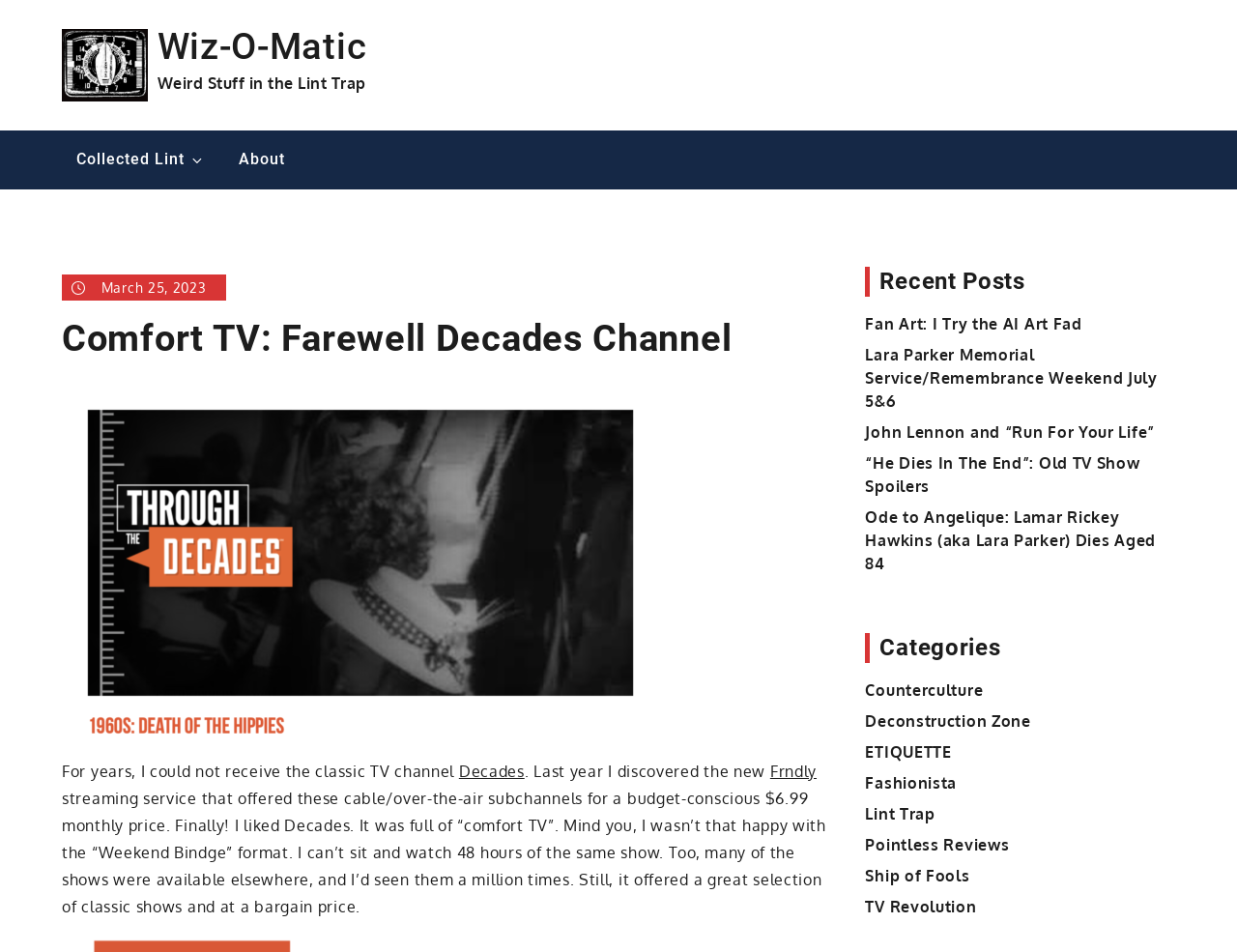What is the name of the streaming service mentioned in the article?
Please provide a single word or phrase based on the screenshot.

Frndly